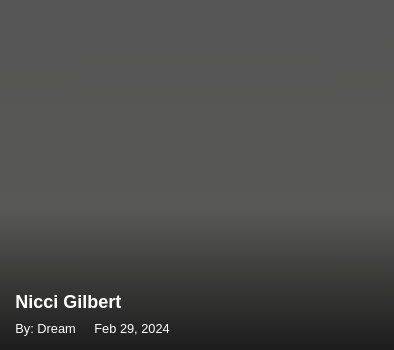Reply to the question with a brief word or phrase: What is the purpose of the darker background?

To emphasize Nicci Gilbert's name